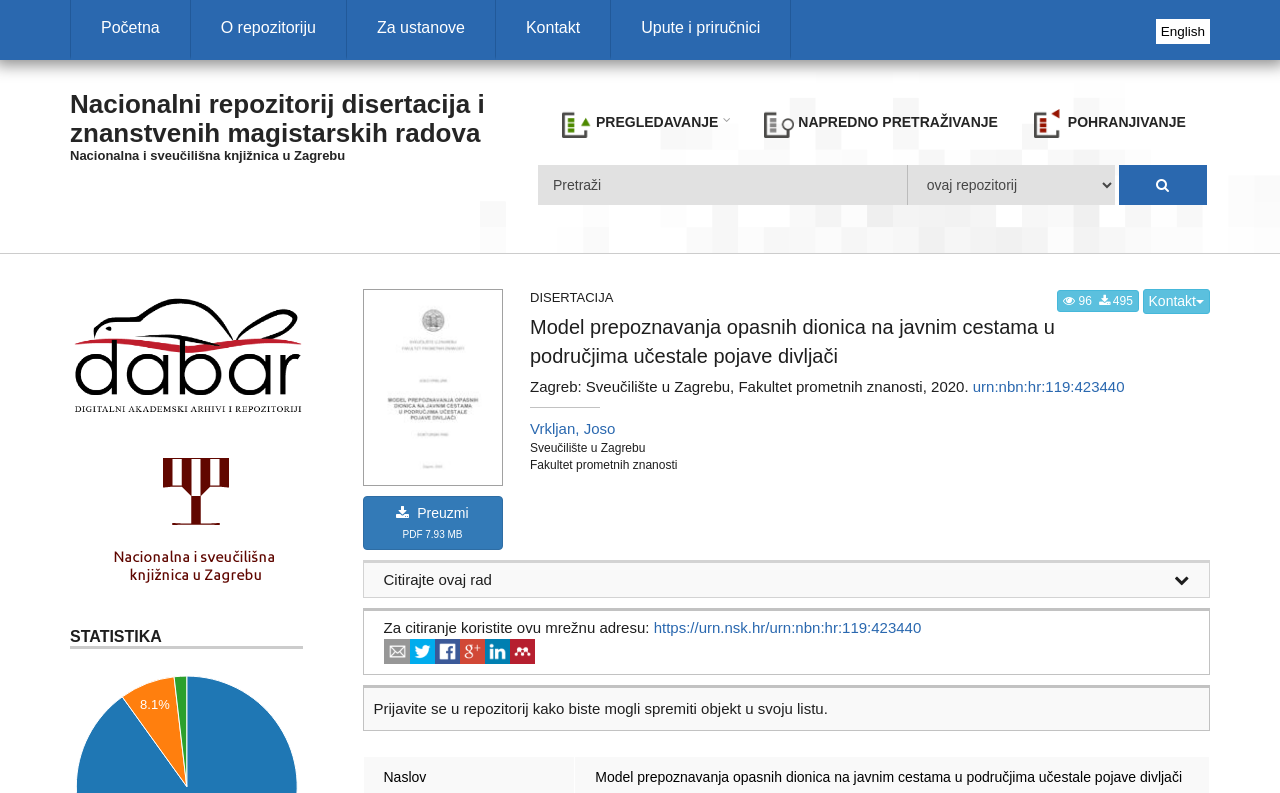How many links are there in the main navigation menu?
Answer the question with a thorough and detailed explanation.

I counted the links in the main navigation menu, which are 'Početna', 'O repozitoriju', 'Za ustanove', 'Kontakt', and 'Upute i priručnici'.